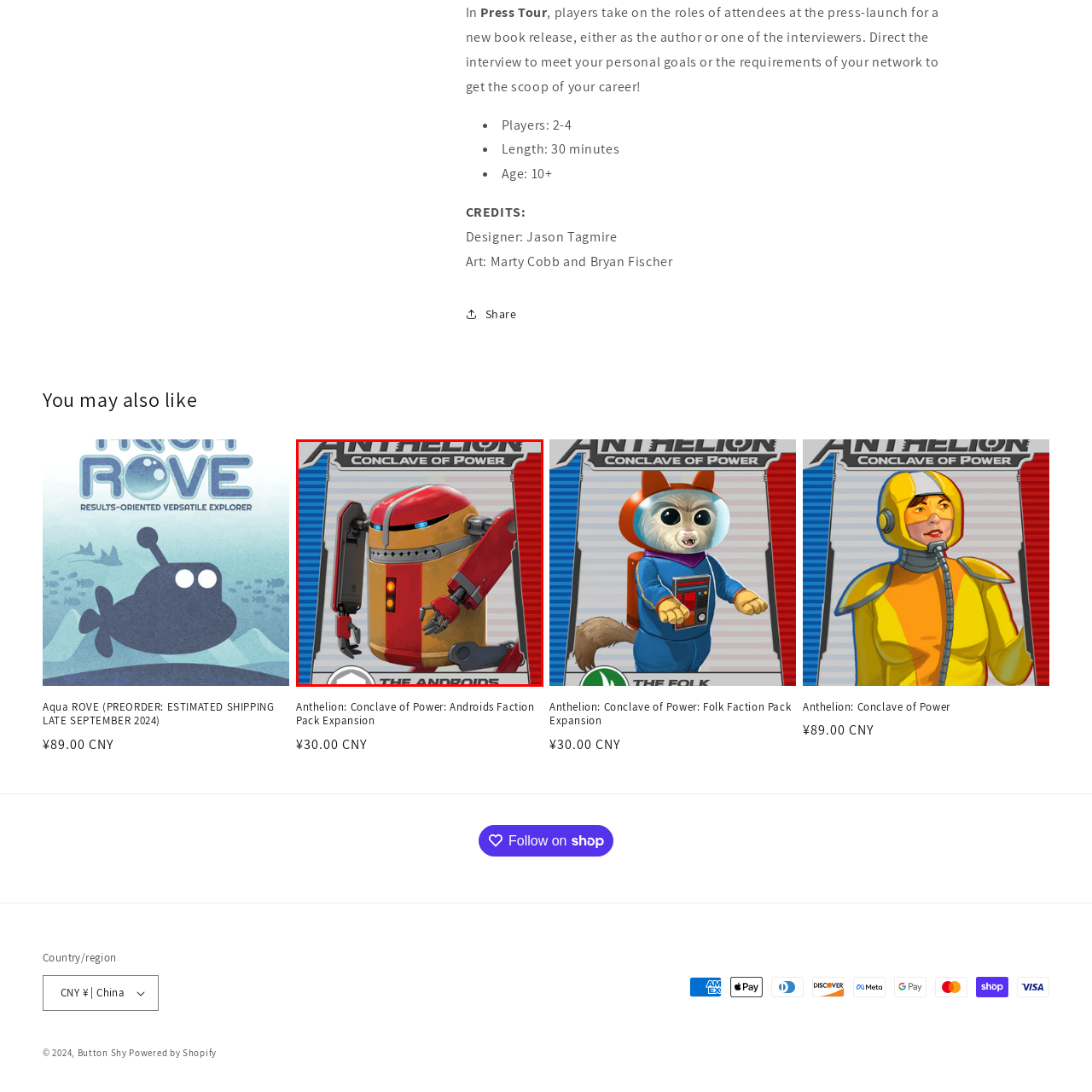Give a comprehensive description of the picture highlighted by the red border.

The image features a colorful character from the game "Anthelion: Conclave of Power," specifically representing the Androids faction. The character is stylized as a robot with a rounded body adorned in yellow and red. Notable details include blue eyes, a prominent metallic torso, and mechanical arms, giving it a futuristic and playful appearance. The background is accented with blue and red borders, enhancing the visual contrast. This image is associated with the "Anthelion: Conclave of Power: Androids Faction Pack Expansion," which is priced at ¥30.00 CNY, adding depth to the game experience for fans of strategy and tabletop gaming.